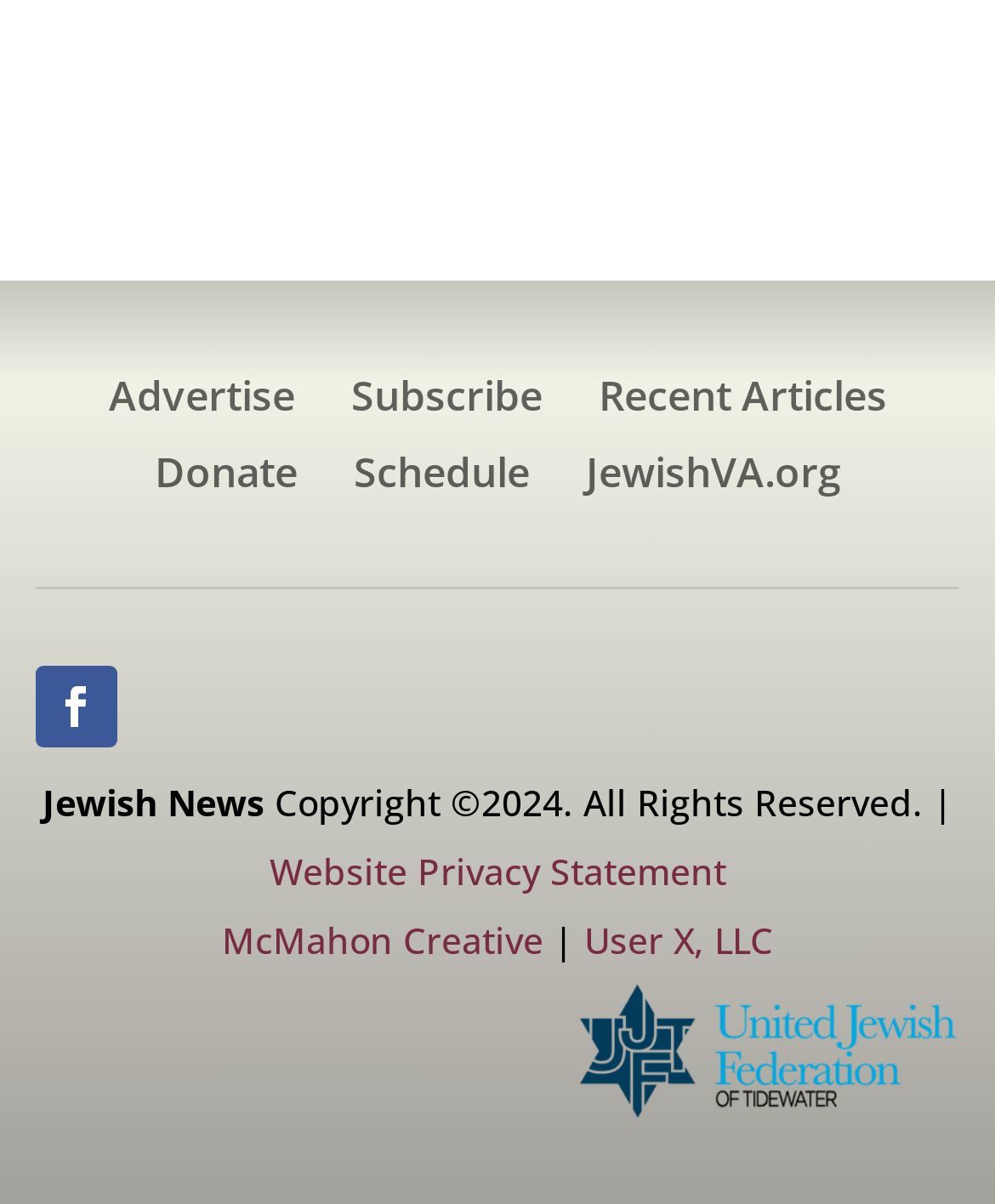Specify the bounding box coordinates of the element's area that should be clicked to execute the given instruction: "Visit Terms and Conditions". The coordinates should be four float numbers between 0 and 1, i.e., [left, top, right, bottom].

None